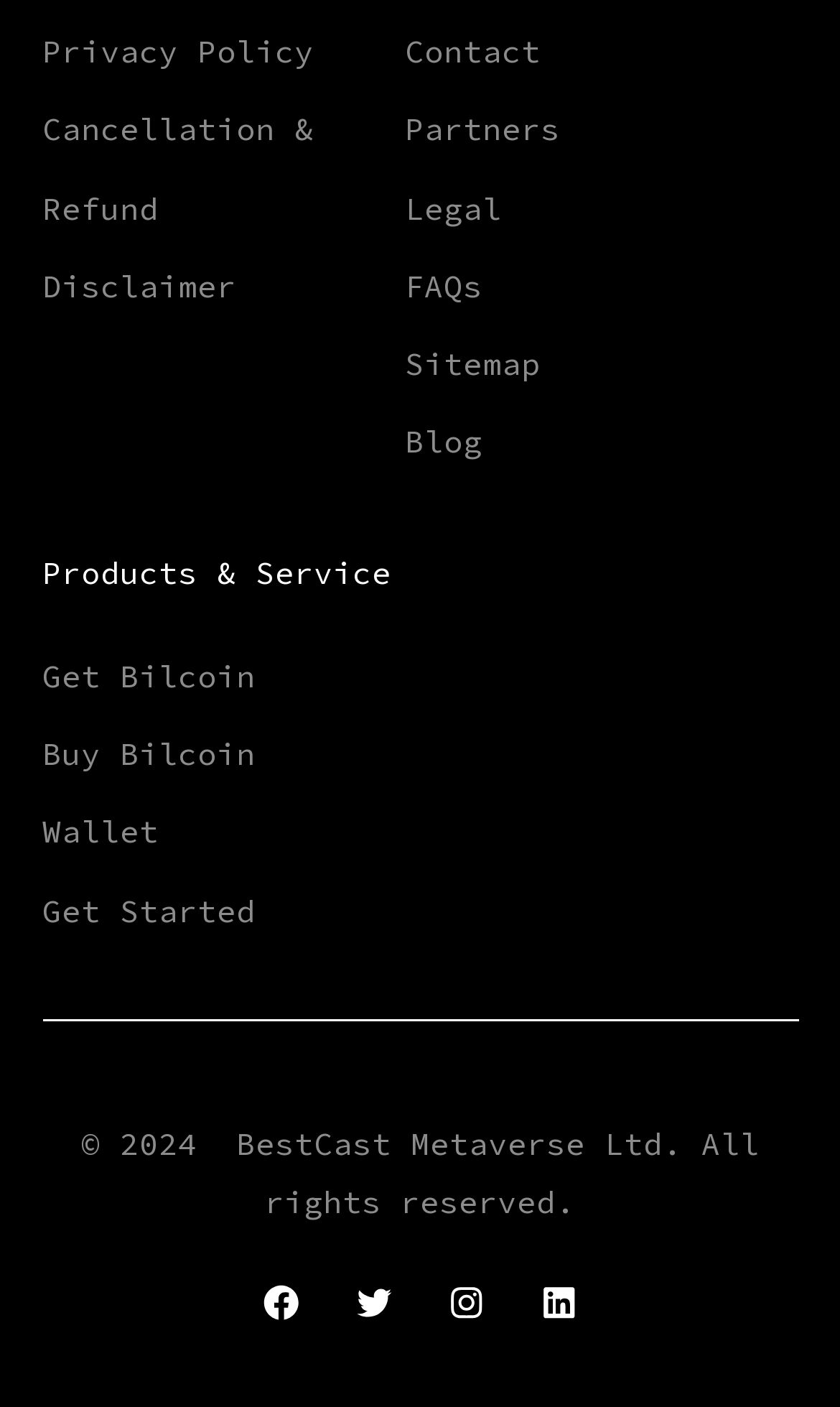Identify the bounding box coordinates of the clickable section necessary to follow the following instruction: "Open Facebook in a new tab". The coordinates should be presented as four float numbers from 0 to 1, i.e., [left, top, right, bottom].

[0.294, 0.902, 0.376, 0.951]